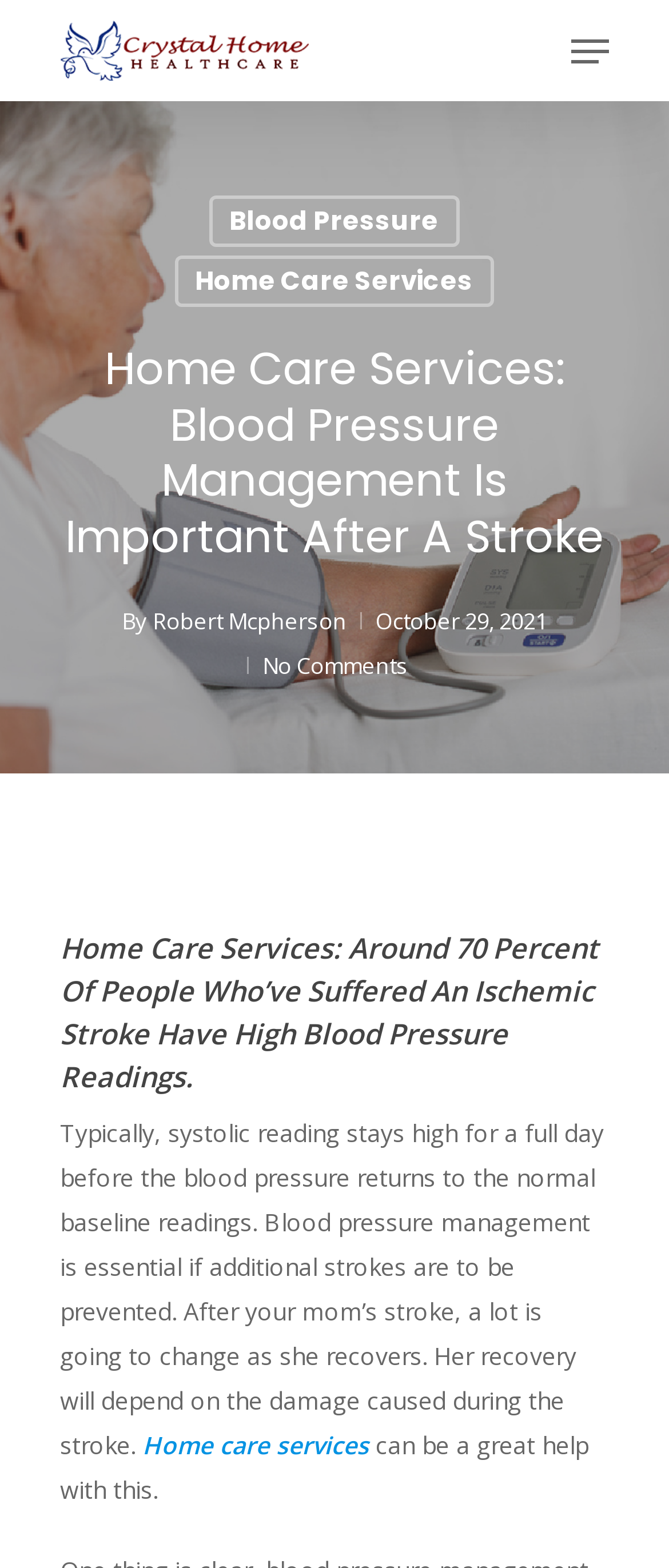Determine and generate the text content of the webpage's headline.

Home Care Services: Blood Pressure Management Is Important After A Stroke